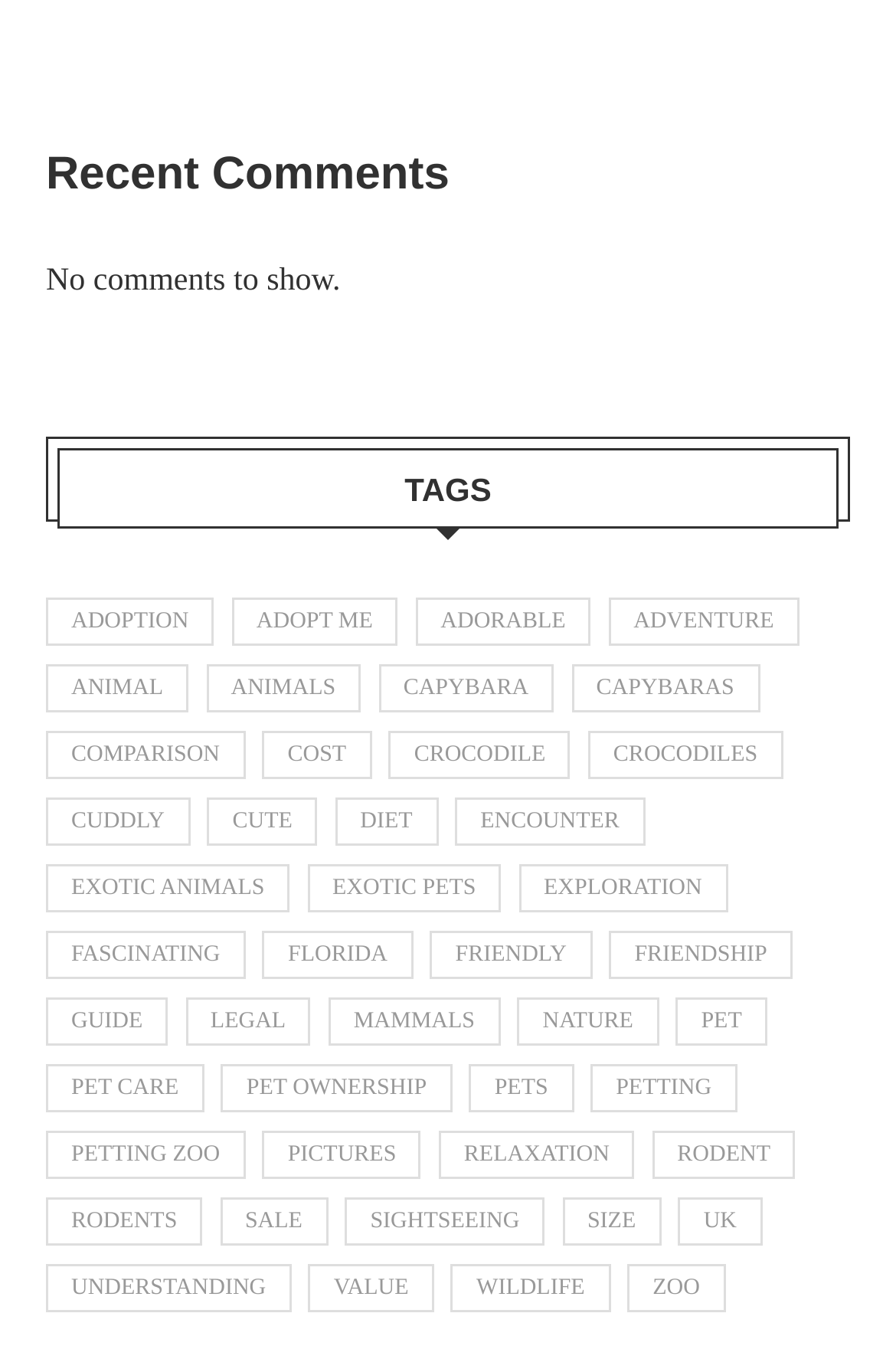Identify the bounding box coordinates of the element that should be clicked to fulfill this task: "Click on the 'Adoption' tag". The coordinates should be provided as four float numbers between 0 and 1, i.e., [left, top, right, bottom].

[0.051, 0.44, 0.239, 0.475]